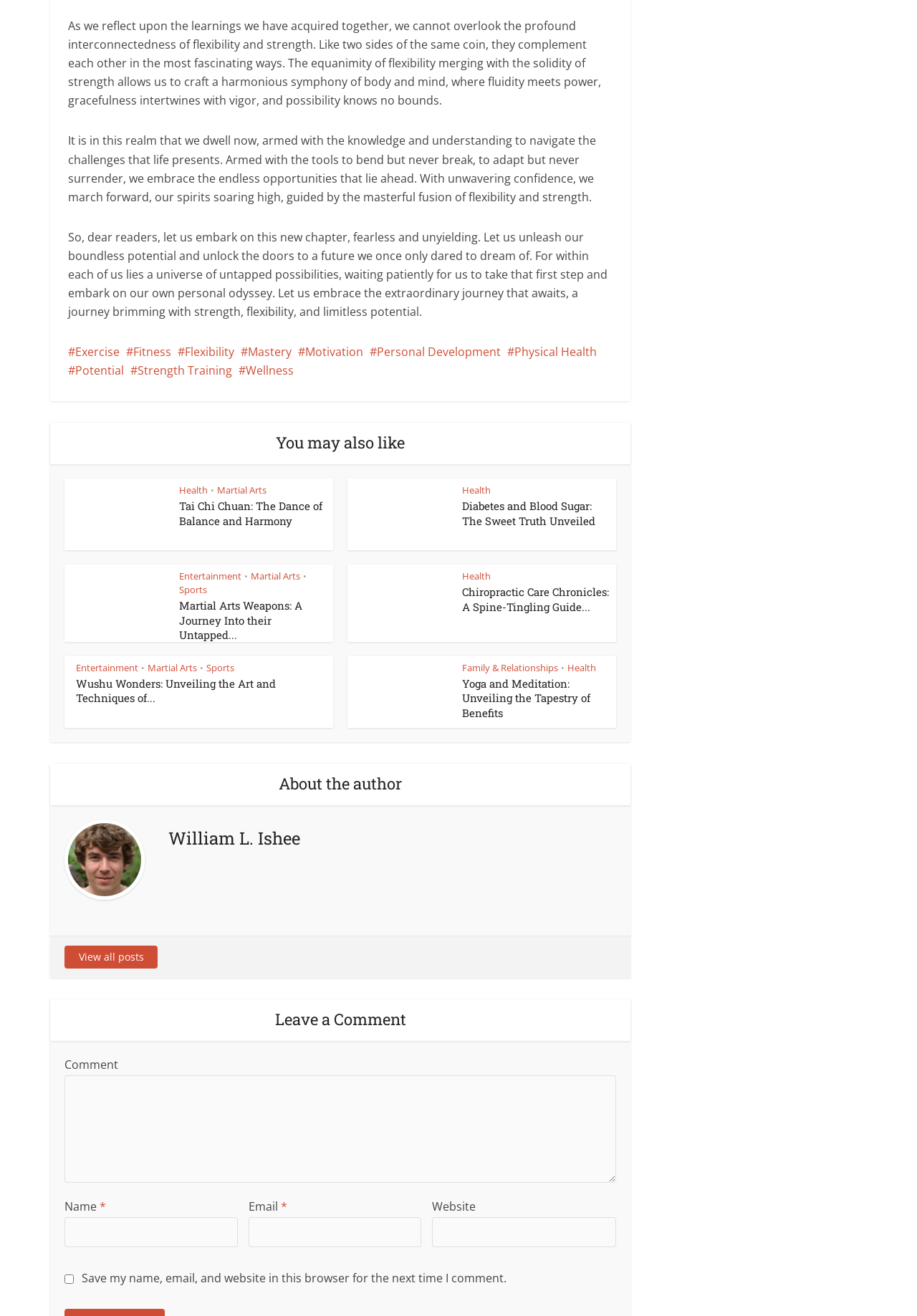Locate the bounding box coordinates of the region to be clicked to comply with the following instruction: "Click on the 'View all posts' link". The coordinates must be four float numbers between 0 and 1, in the form [left, top, right, bottom].

[0.07, 0.719, 0.172, 0.736]